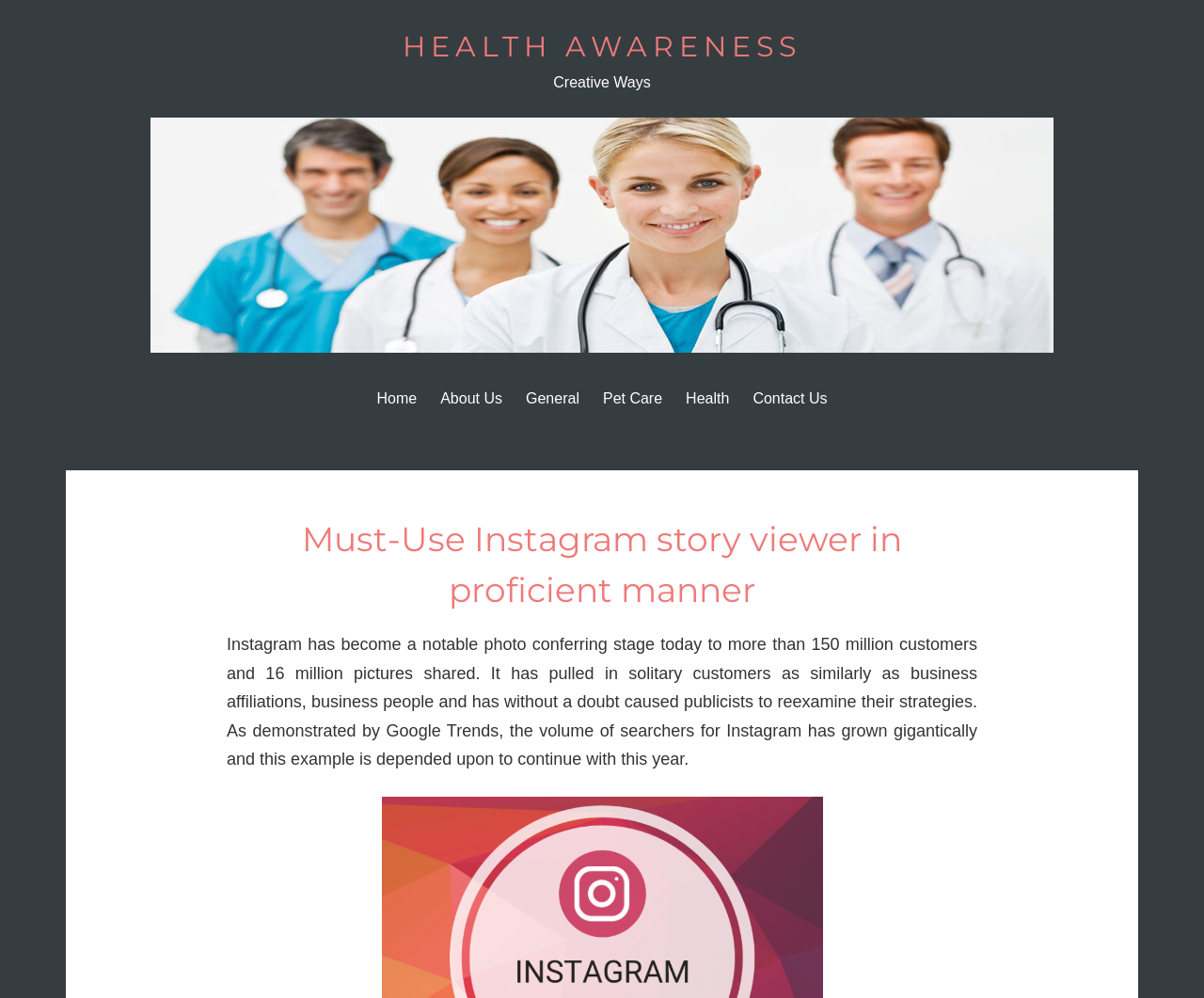What is the expected trend of Instagram search volume?
Using the details from the image, give an elaborate explanation to answer the question.

I deduced the answer from the StaticText element which states 'As demonstrated by Google Trends, the volume of searchers for Instagram has grown gigantically and this example is depended upon to continue with this year.' This implies that the search volume of Instagram is expected to continue growing.